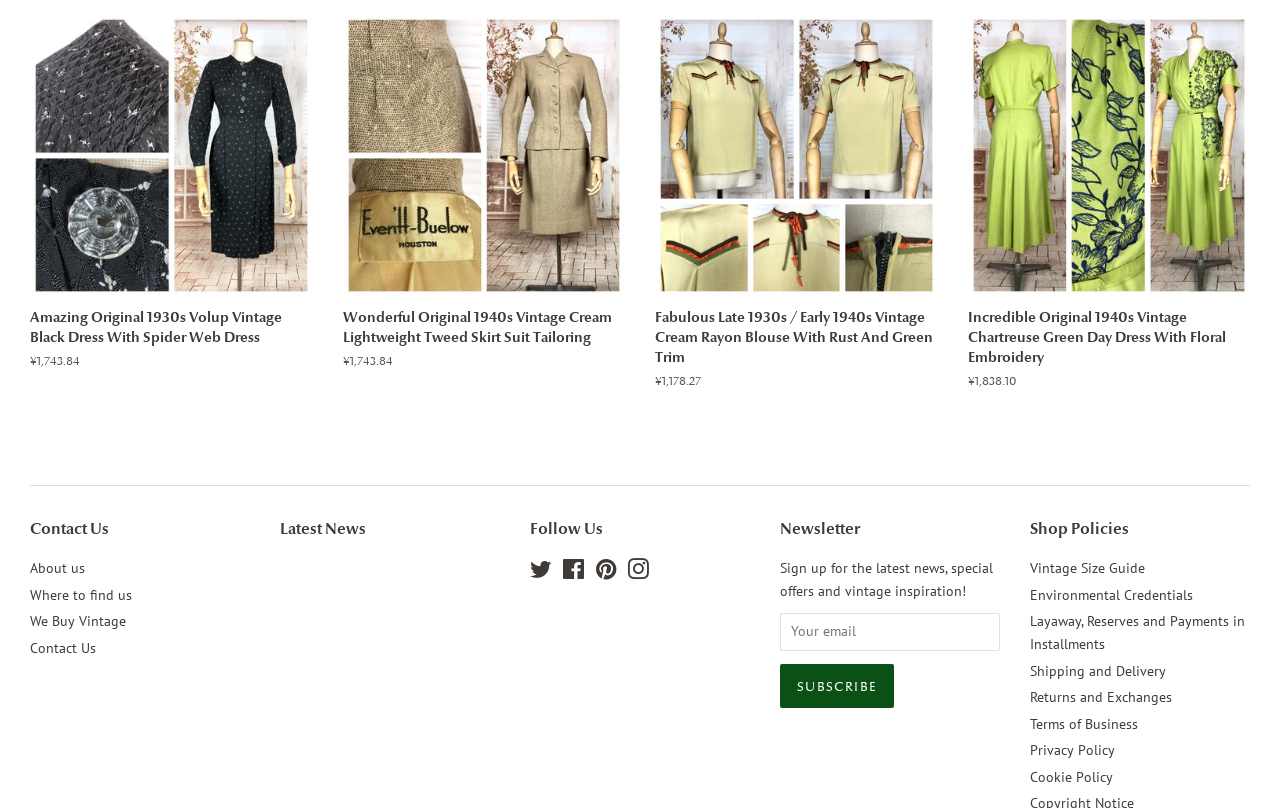Provide a brief response to the question below using one word or phrase:
What is the purpose of the textbox labeled 'Your email'?

To sign up for the newsletter